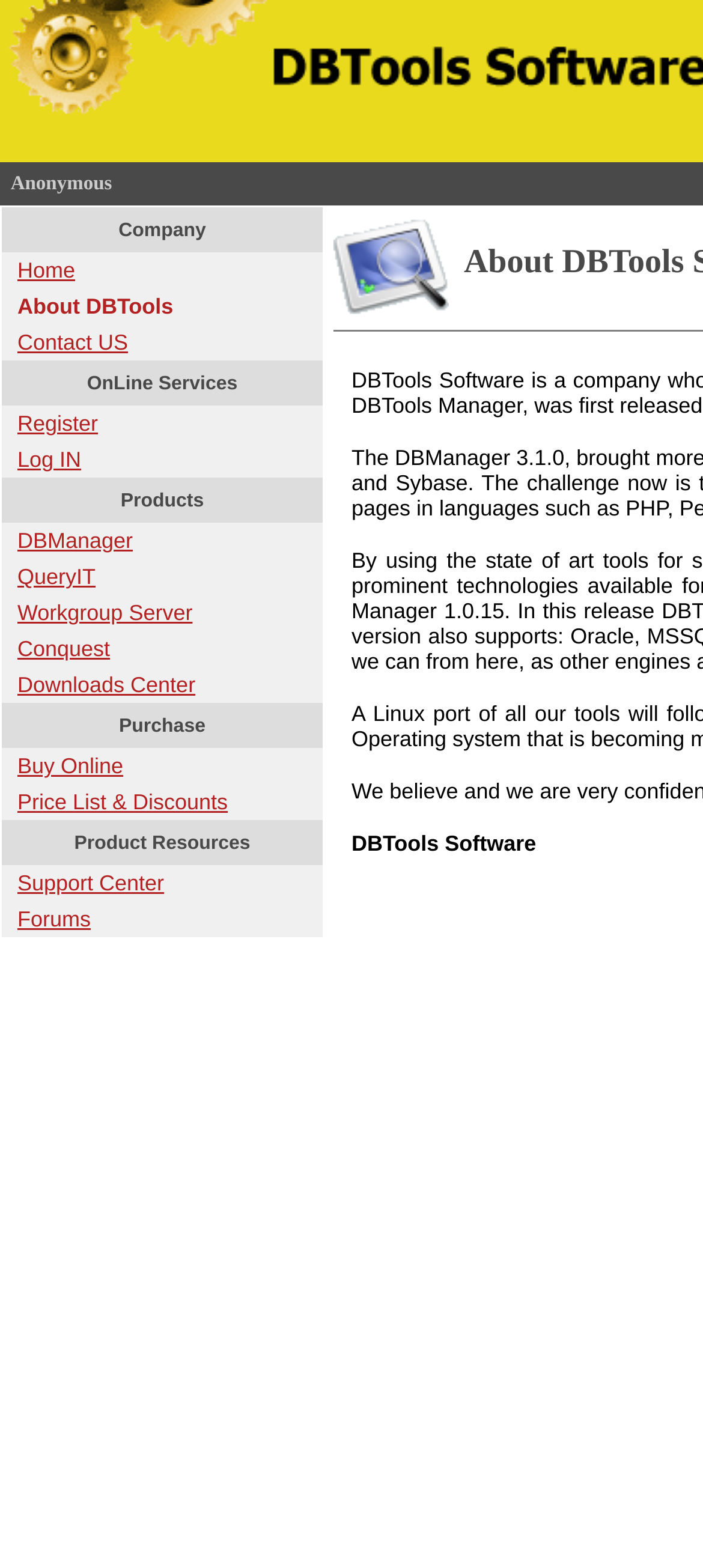How many navigation links are there?
Answer the question with a single word or phrase, referring to the image.

17